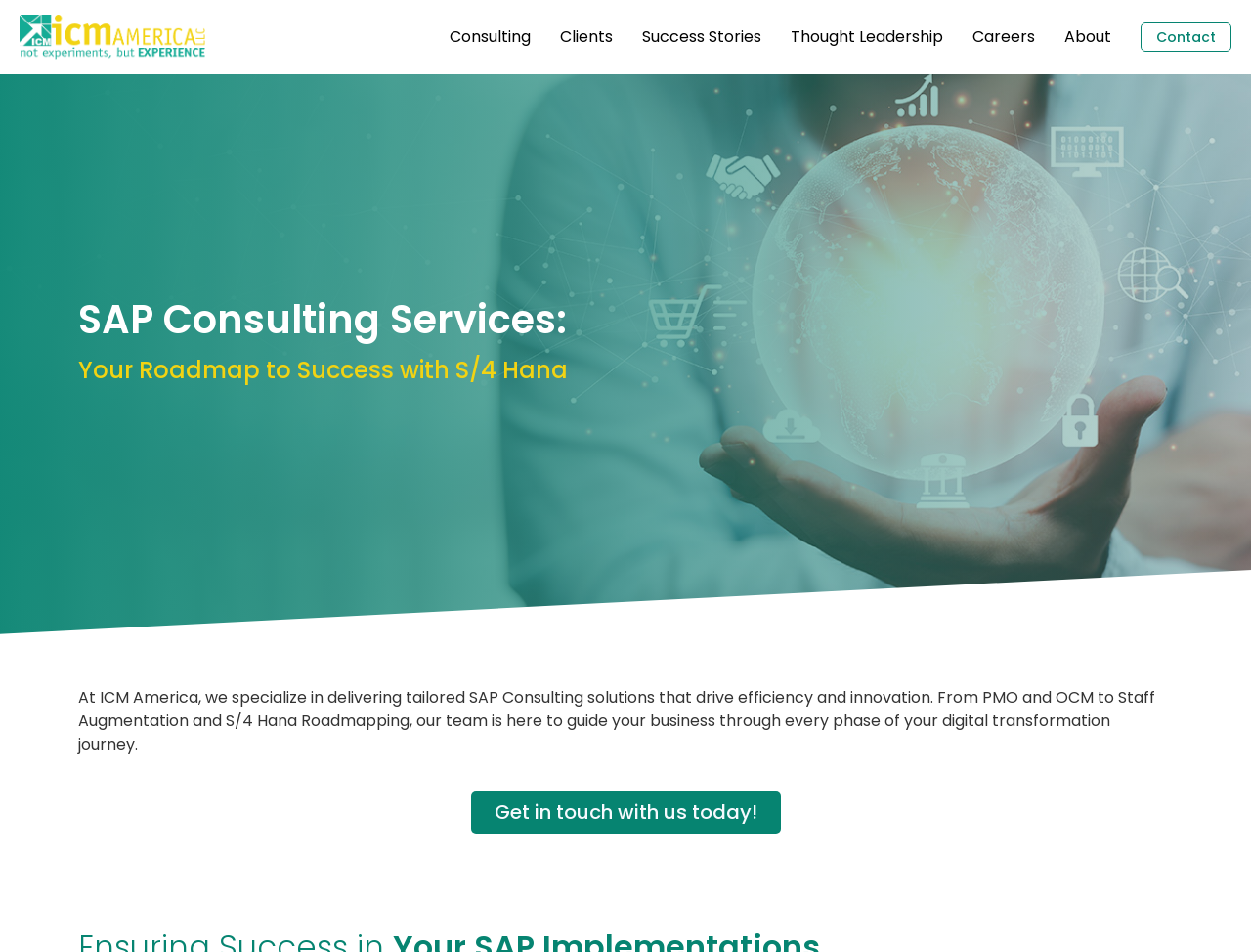Given the element description Success Stories, predict the bounding box coordinates for the UI element in the webpage screenshot. The format should be (top-left x, top-left y, bottom-right x, bottom-right y), and the values should be between 0 and 1.

[0.505, 0.024, 0.616, 0.055]